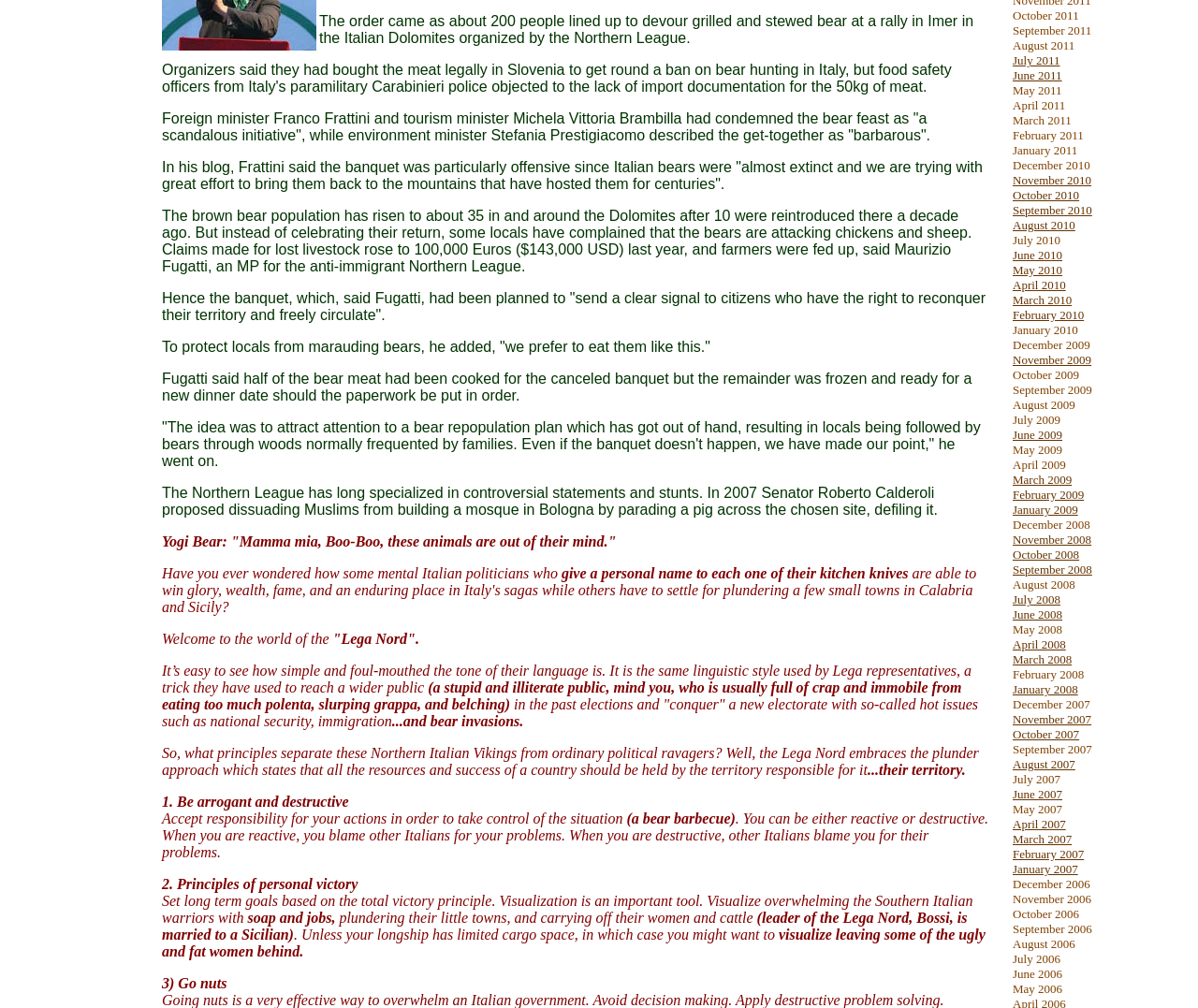What is the name of the political party mentioned in the article?
Your answer should be a single word or phrase derived from the screenshot.

Lega Nord